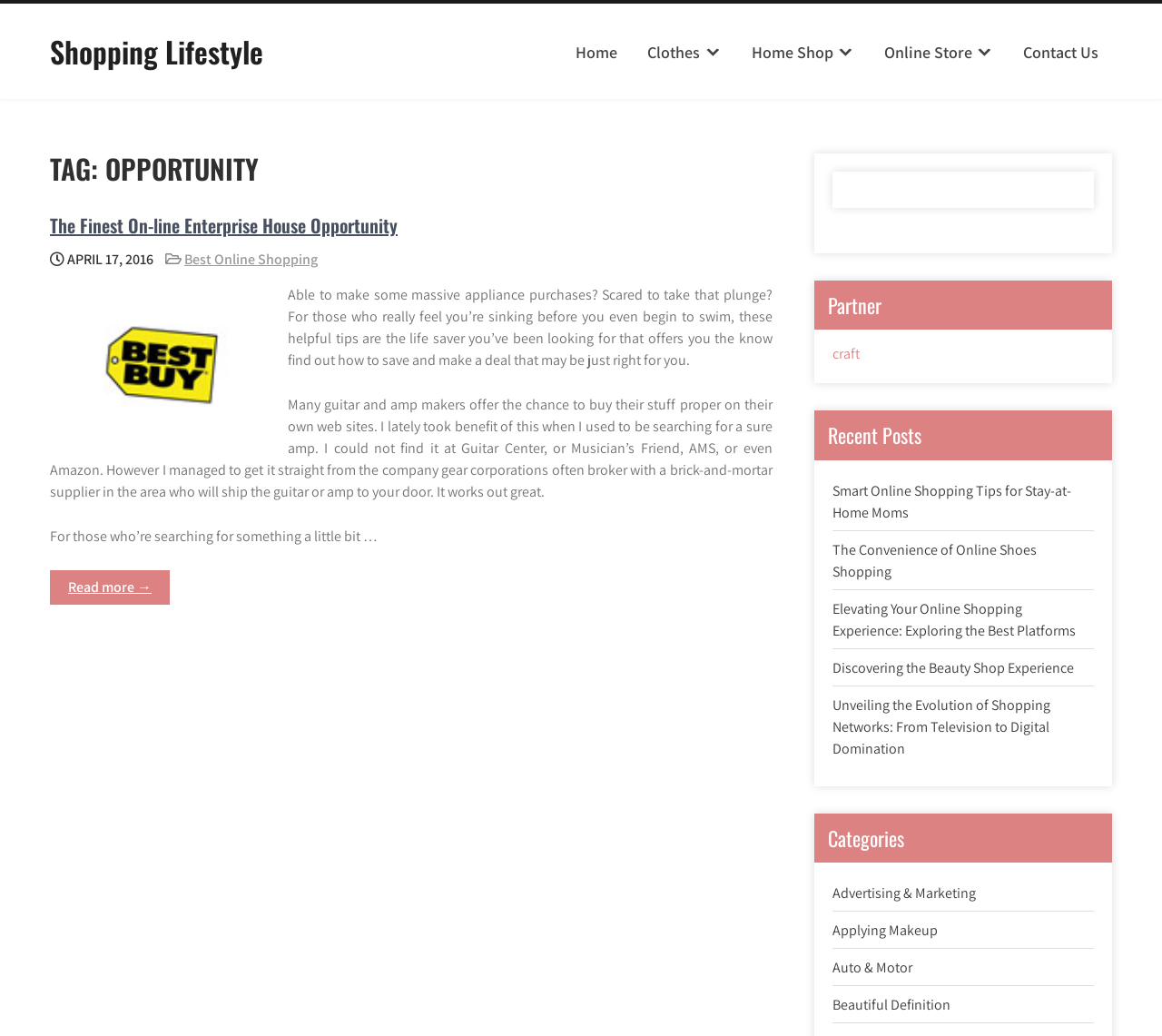Locate the bounding box coordinates of the element that should be clicked to execute the following instruction: "Click on the 'Contact Us' link".

[0.868, 0.025, 0.957, 0.076]